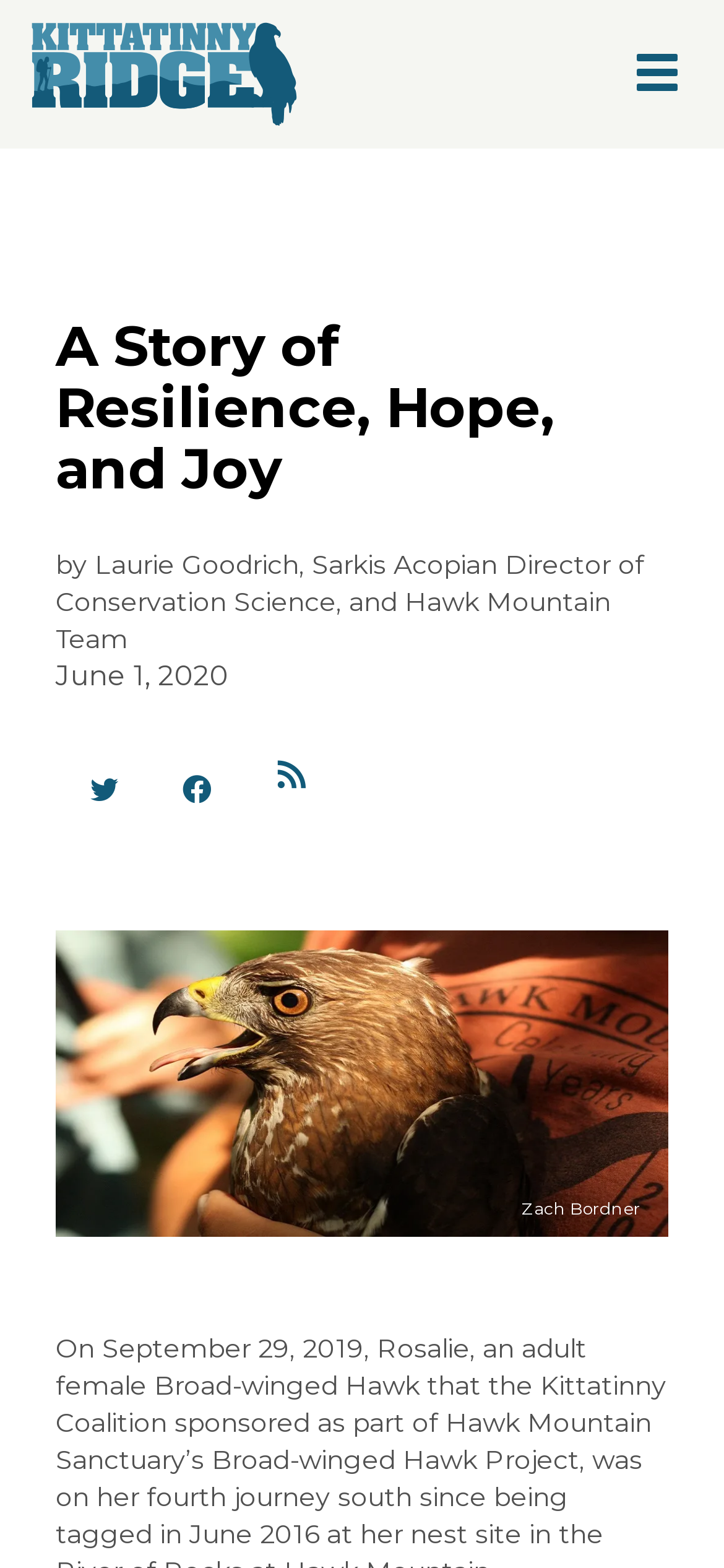Given the description "parent_node: Toggle navigation", provide the bounding box coordinates of the corresponding UI element.

[0.0, 0.0, 0.453, 0.083]